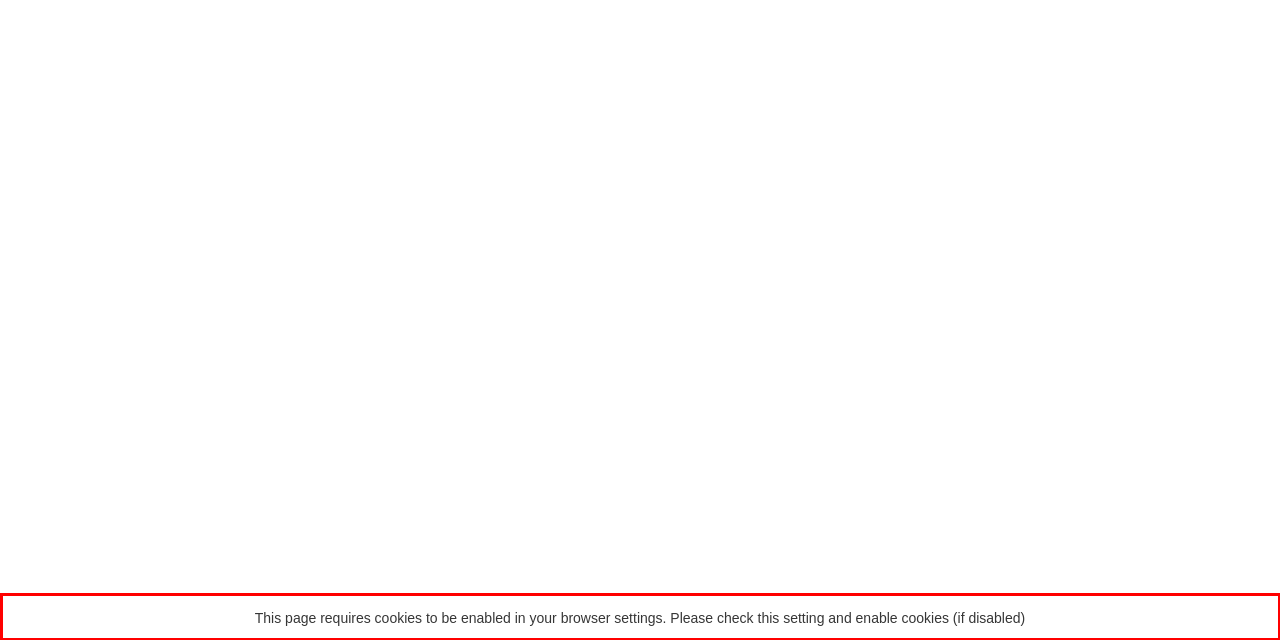Examine the webpage screenshot and use OCR to obtain the text inside the red bounding box.

This page requires cookies to be enabled in your browser settings. Please check this setting and enable cookies (if disabled)